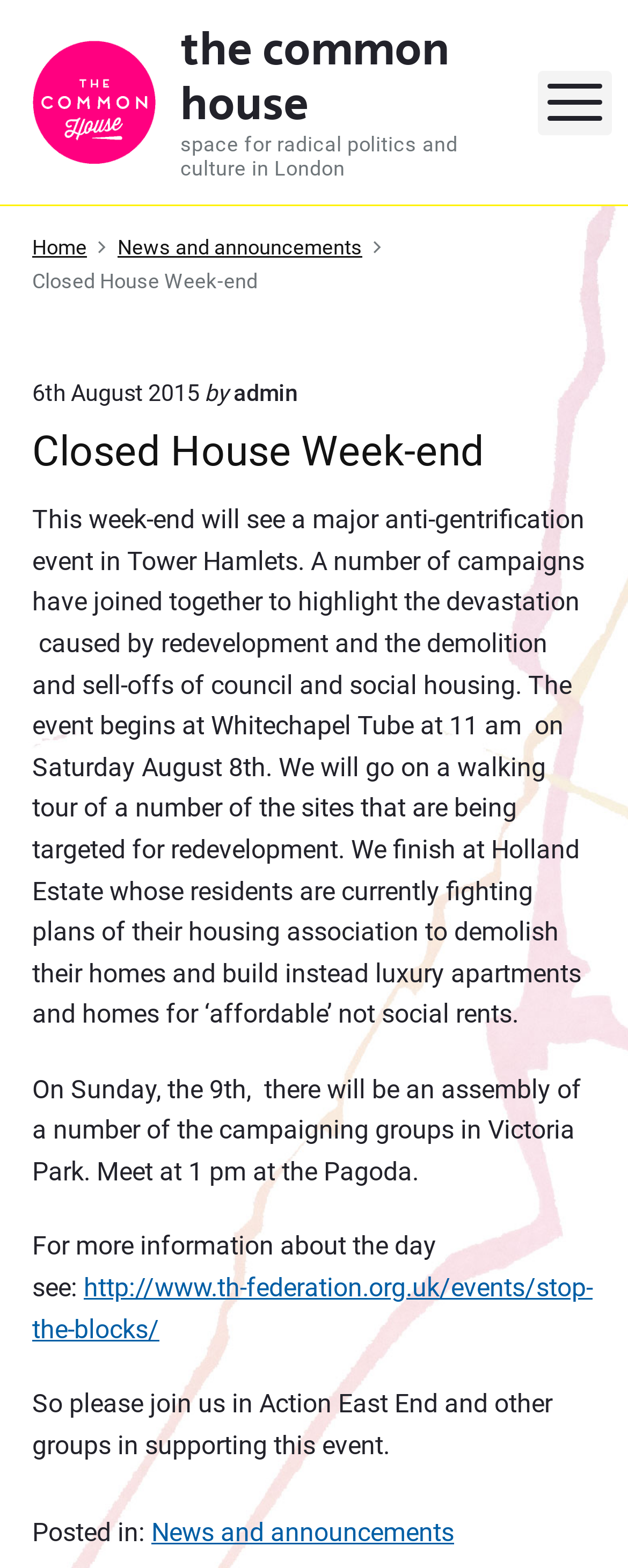Identify the bounding box coordinates for the element you need to click to achieve the following task: "Read more about the event on August 6th". The coordinates must be four float values ranging from 0 to 1, formatted as [left, top, right, bottom].

[0.051, 0.242, 0.318, 0.258]